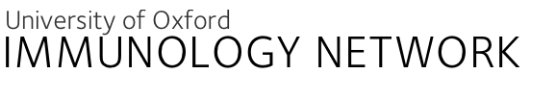Provide a brief response to the question using a single word or phrase: 
What is the institutional affiliation?

University of Oxford